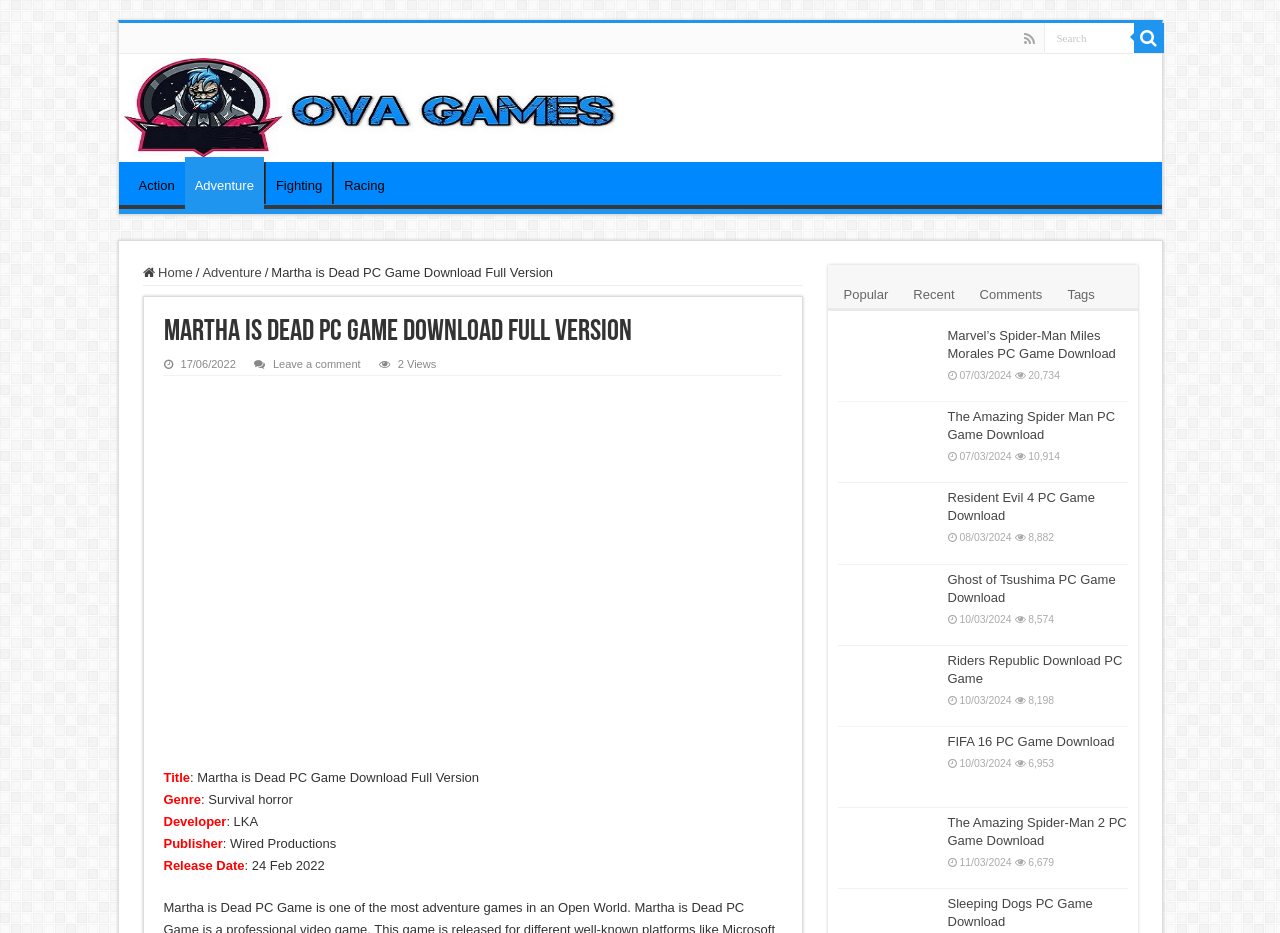Extract the bounding box for the UI element that matches this description: "Leave a comment".

[0.213, 0.384, 0.282, 0.397]